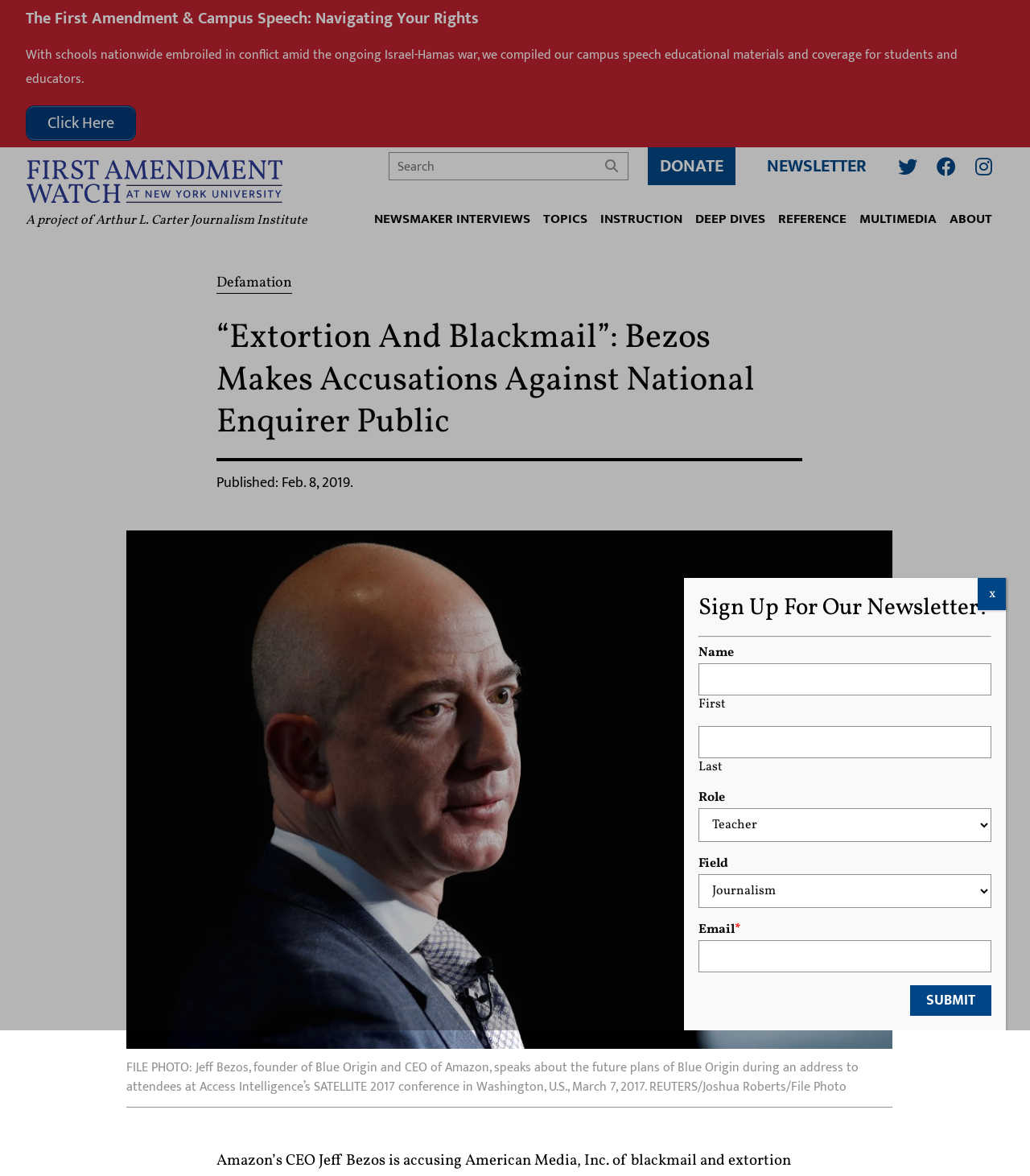Determine the bounding box coordinates for the HTML element mentioned in the following description: "Log in". The coordinates should be a list of four floats ranging from 0 to 1, represented as [left, top, right, bottom].

None